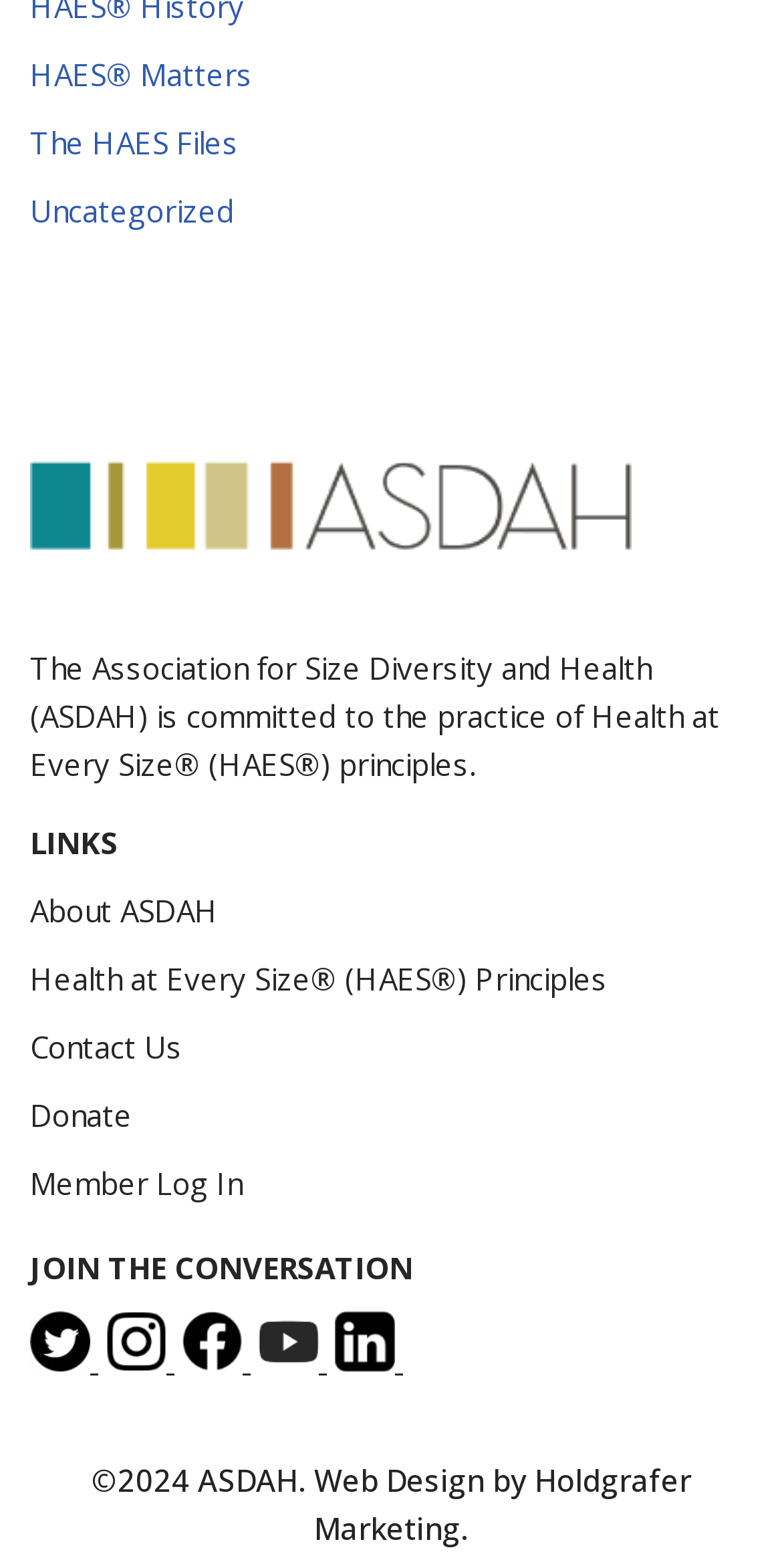What year is the webpage's copyright?
Can you offer a detailed and complete answer to this question?

The copyright year can be found at the bottom of the webpage, which states '©2024 ASDAH'.